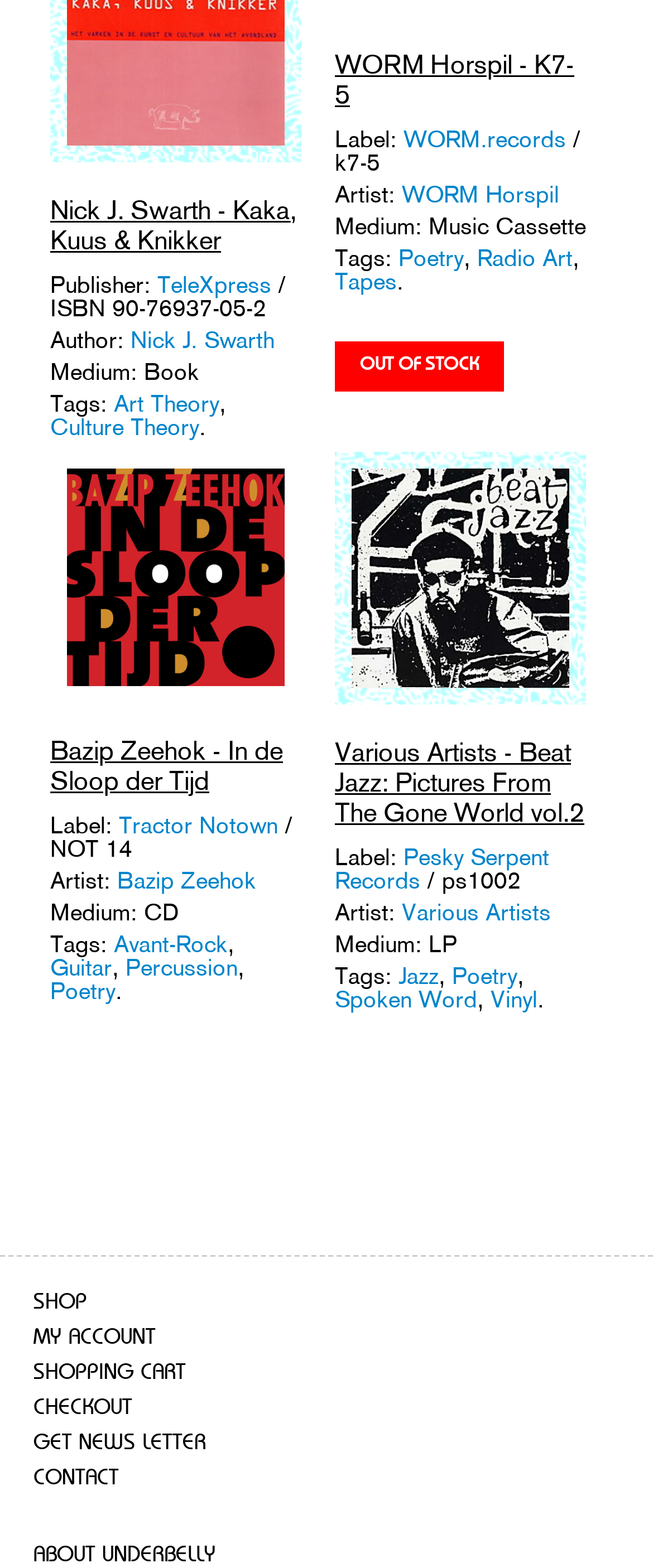Determine the bounding box coordinates for the region that must be clicked to execute the following instruction: "Check the details of Bazip Zeehok - In de Sloop der Tijd".

[0.077, 0.469, 0.433, 0.509]